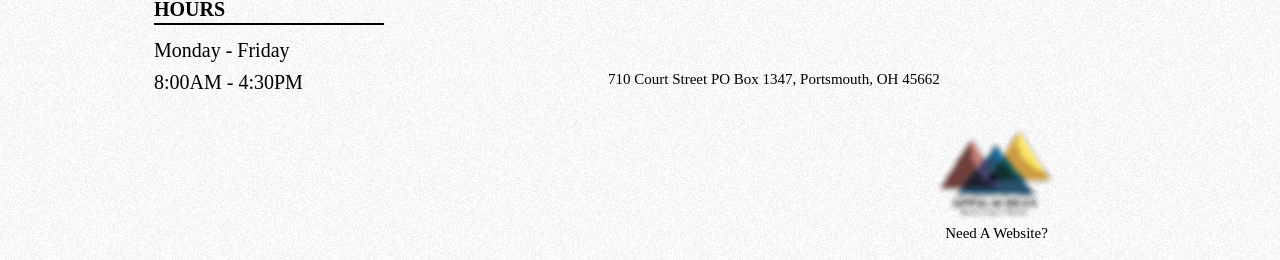Based on the image, provide a detailed response to the question:
What is the image located at the top-right corner of the page?

I found the image by looking at the image element located at the top-right corner of the page, which has a bounding box coordinate of [0.73, 0.462, 0.826, 0.862]. The image is named 'appa-02.png'.